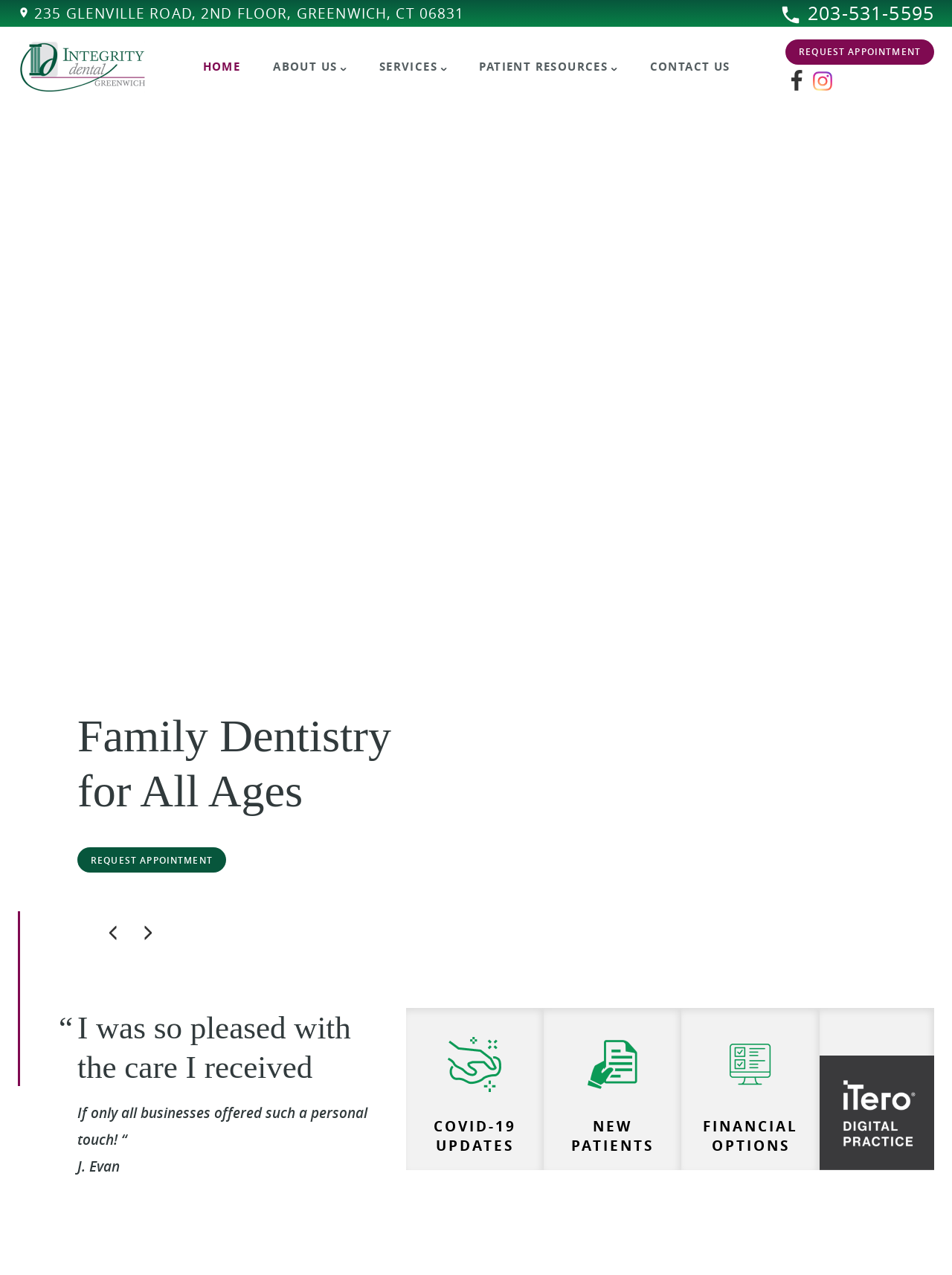What is the main service provided by Integrity Dental of Greenwich?
Offer a detailed and exhaustive answer to the question.

I found the main service by looking at the heading element on the webpage, which is located in the middle of the page and has a bounding box of [0.081, 0.556, 0.463, 0.642]. The heading text reads 'Family Dentistry for All Ages'.